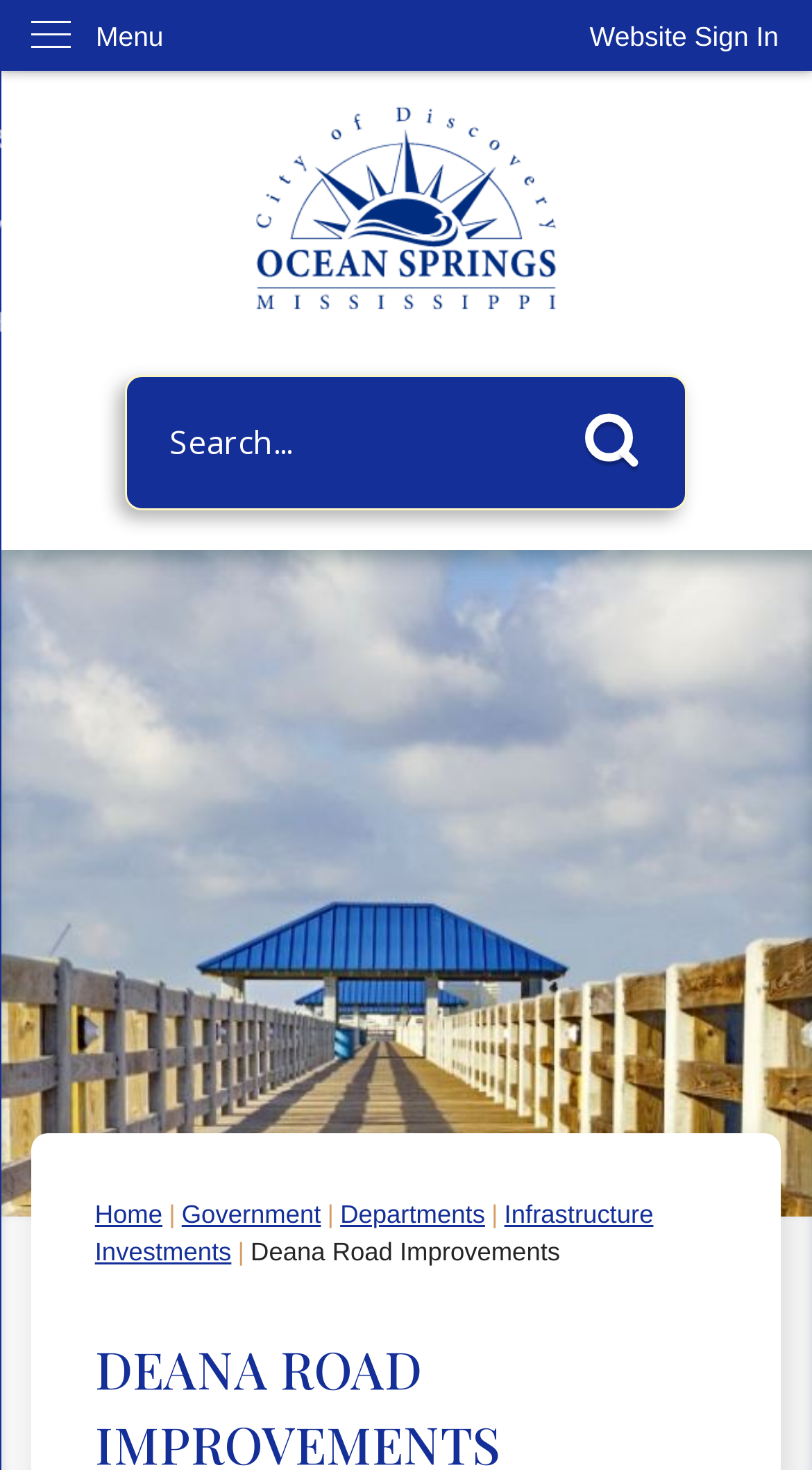Describe all the key features of the webpage in detail.

The webpage is about Deana Road Improvements in Ocean Springs, MS. At the top left corner, there is a "Skip to Main Content" link. Next to it, on the top right corner, is a "Website Sign In" button. Below the sign-in button, there is a vertical menu with the label "Menu". 

Below the menu, there is a prominent "Home Page" link with an accompanying image, taking up most of the width of the page. 

In the middle of the page, there is a search region with a search textbox and a search button, which has a search icon. The search region is roughly centered horizontally.

At the bottom of the page, there are several links, including "Home", "Government", "Departments", and "Infrastructure Investments", arranged horizontally from left to right. Below these links, there is a heading "Deana Road Improvements" that summarizes the main topic of the page.

The webpage also provides information about the city's improvement project on Deana Road, mentioning that the project will address roadway, sidewalk, and utilities, as indicated in the meta description.